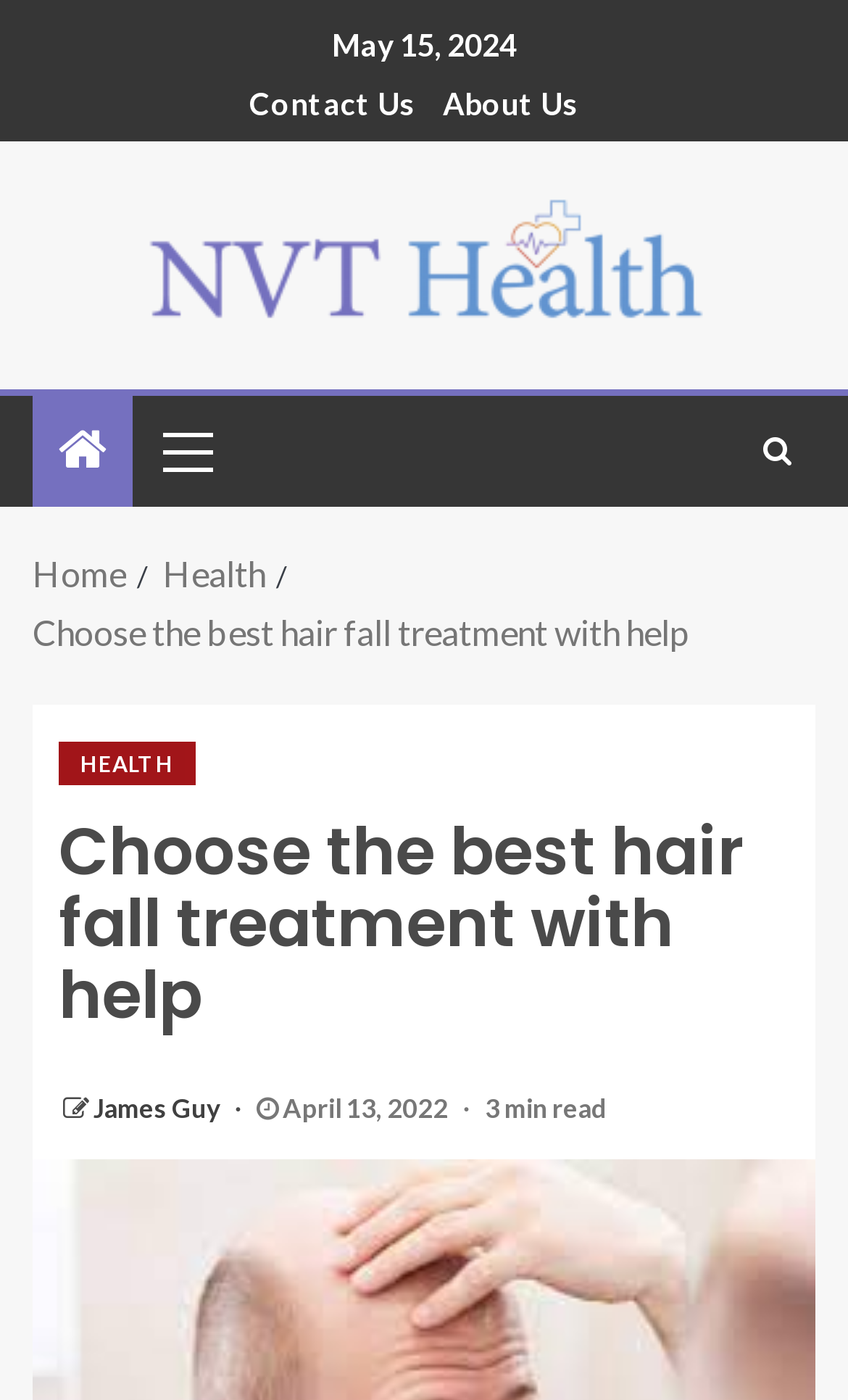Extract the primary header of the webpage and generate its text.

Choose the best hair fall treatment with help